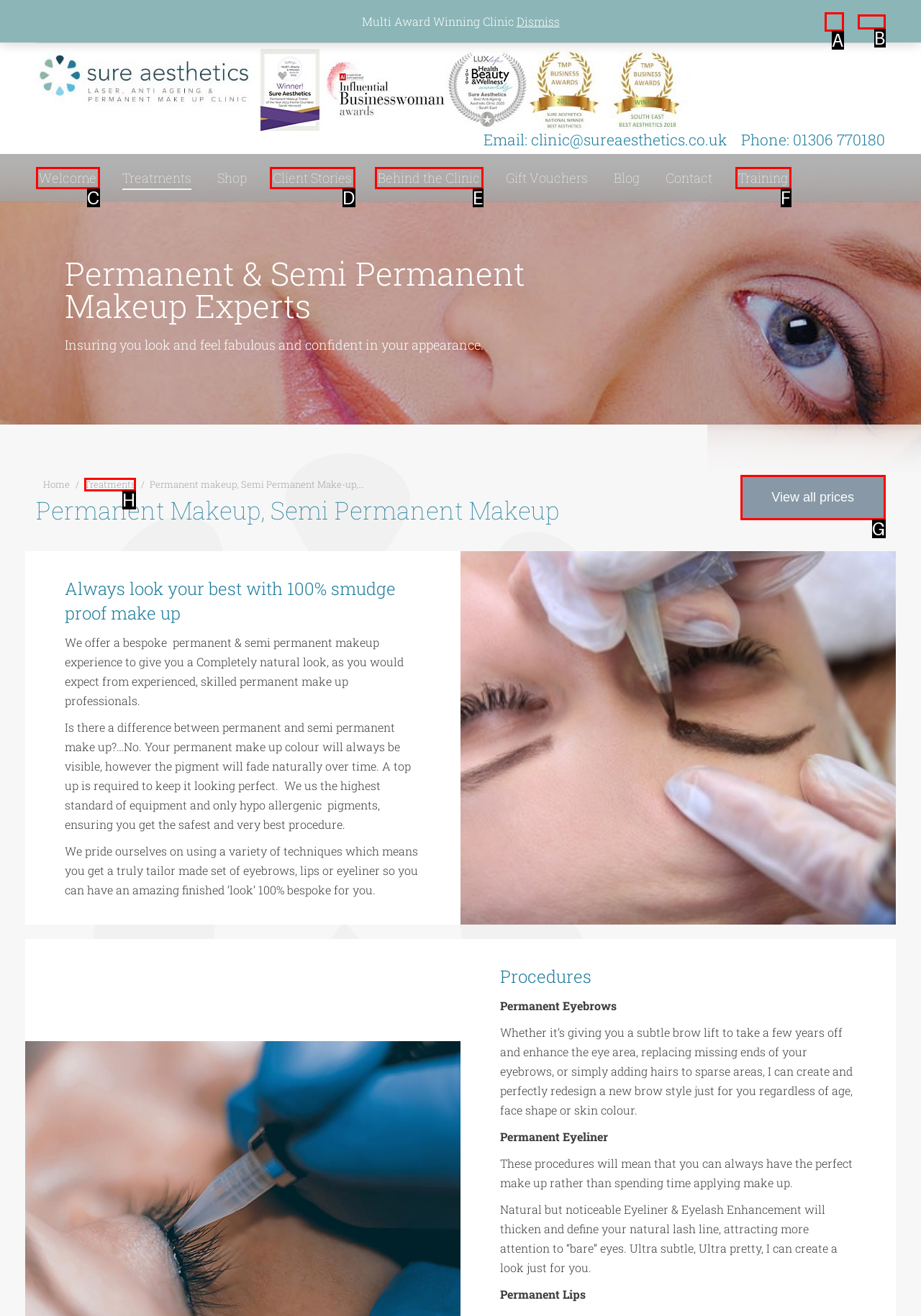Select the appropriate HTML element to click for the following task: Open image in full screen
Answer with the letter of the selected option from the given choices directly.

None